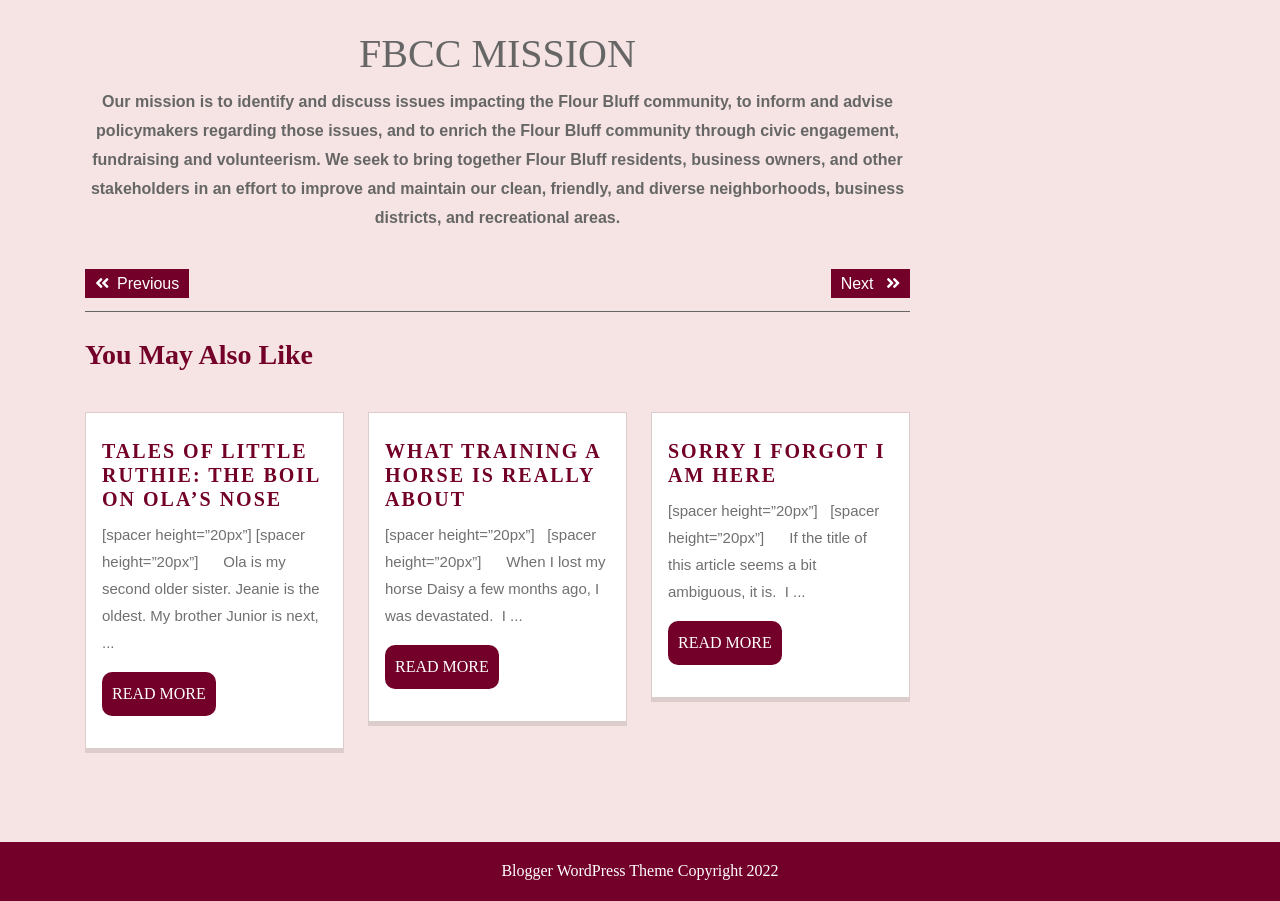What is the copyright year of the webpage?
Could you give a comprehensive explanation in response to this question?

The static text element at the bottom of the webpage with the description 'Copyright 2022' indicates that the copyright year of the webpage is 2022.